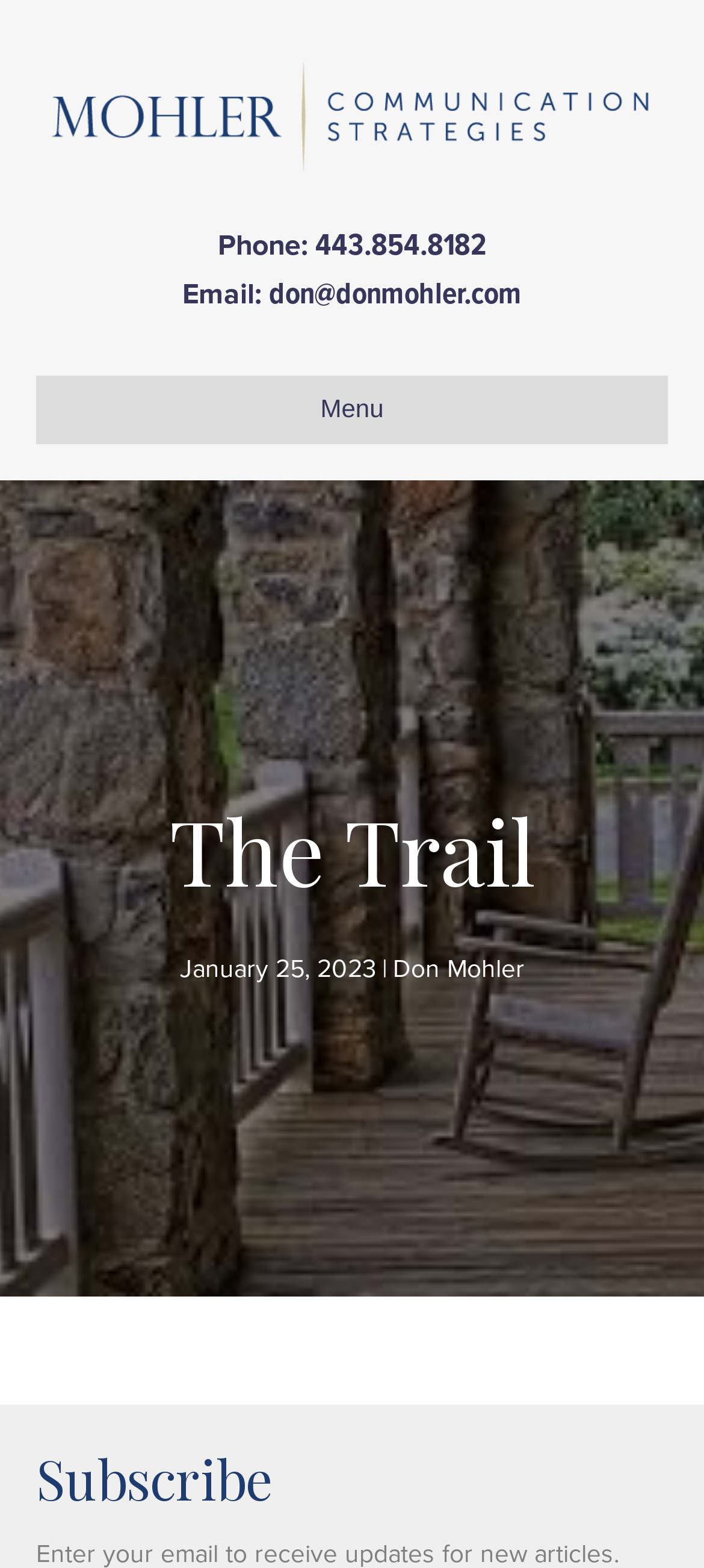Given the description: "Menu", determine the bounding box coordinates of the UI element. The coordinates should be formatted as four float numbers between 0 and 1, [left, top, right, bottom].

[0.051, 0.24, 0.949, 0.283]